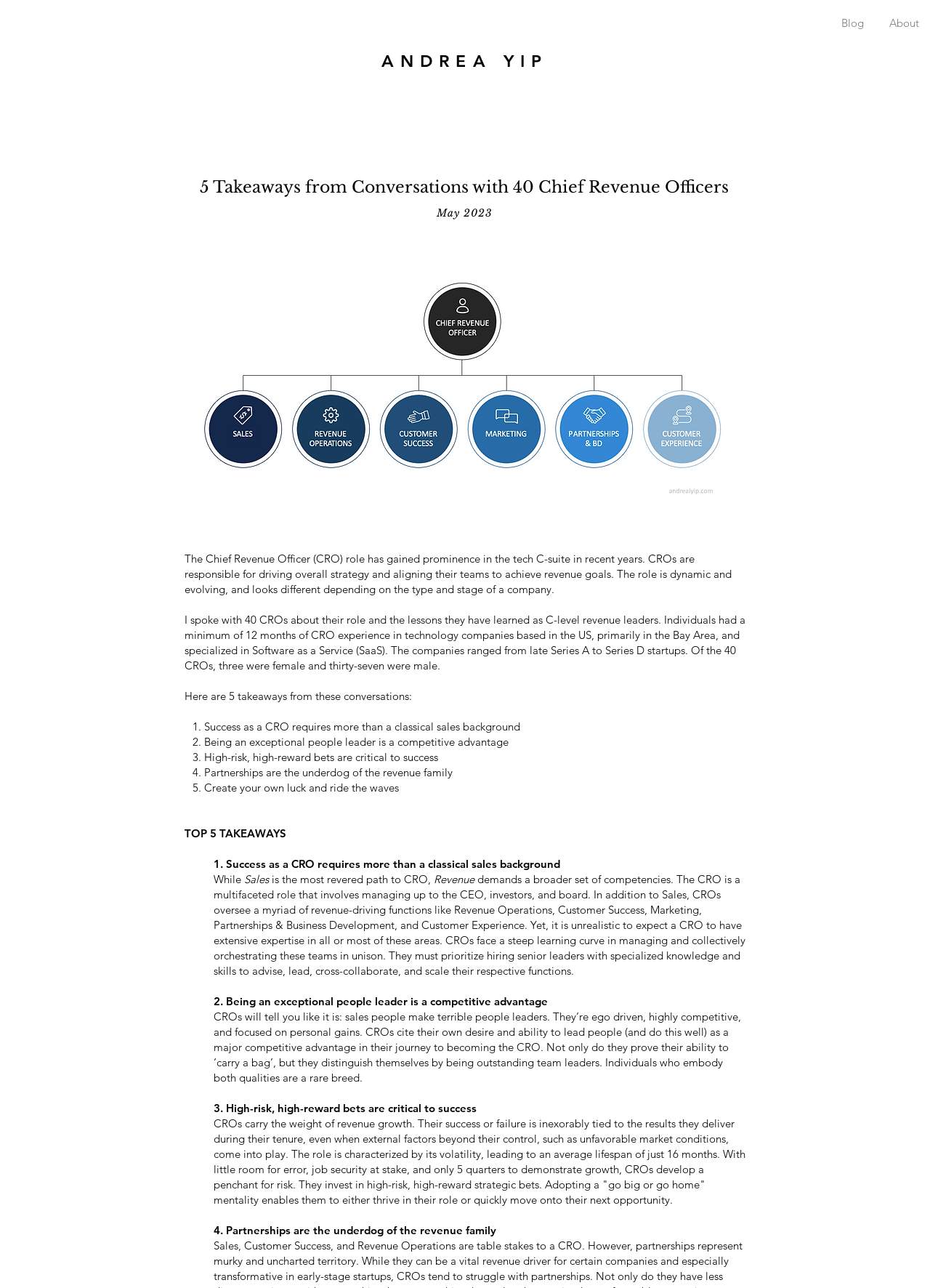Answer the question using only one word or a concise phrase: What is the role of CROs in tech companies?

Driving overall strategy